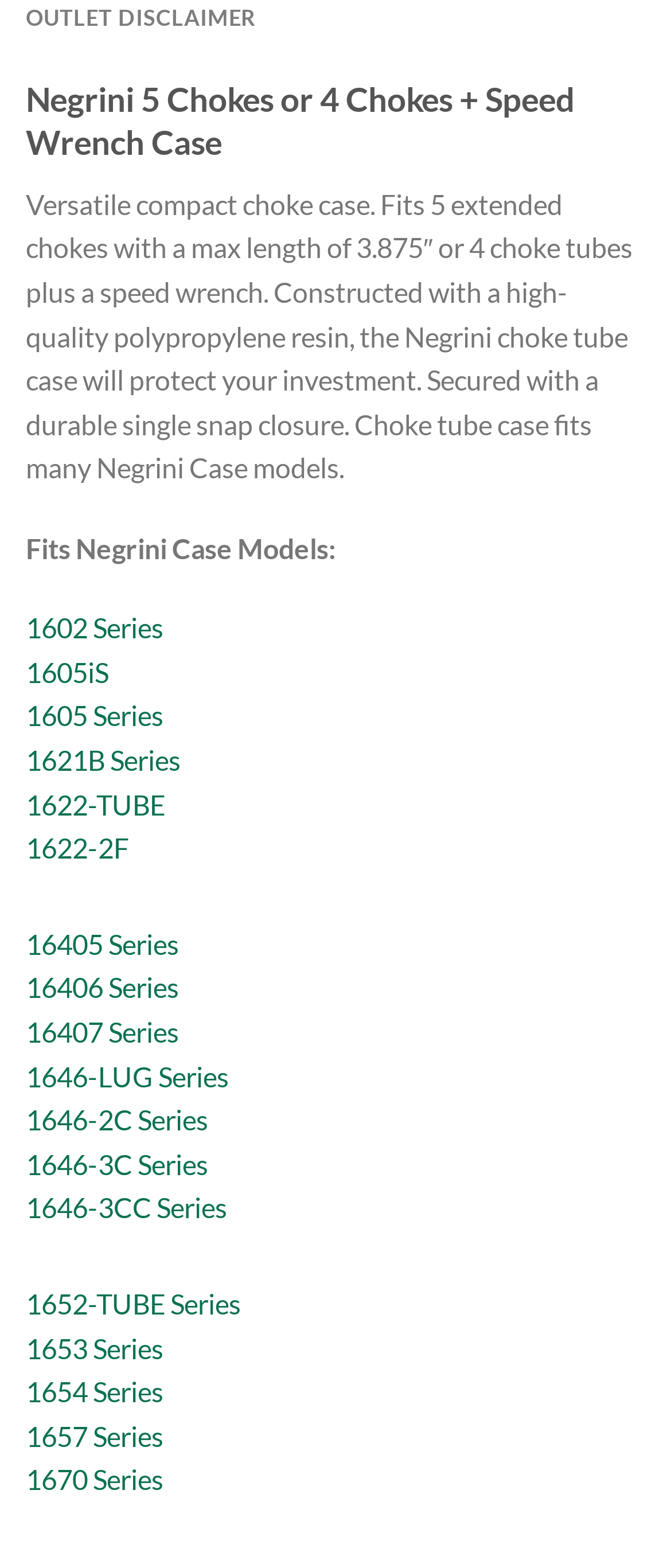Please find and report the bounding box coordinates of the element to click in order to perform the following action: "Explore the 1653 Series link". The coordinates should be expressed as four float numbers between 0 and 1, in the format [left, top, right, bottom].

[0.038, 0.849, 0.244, 0.87]